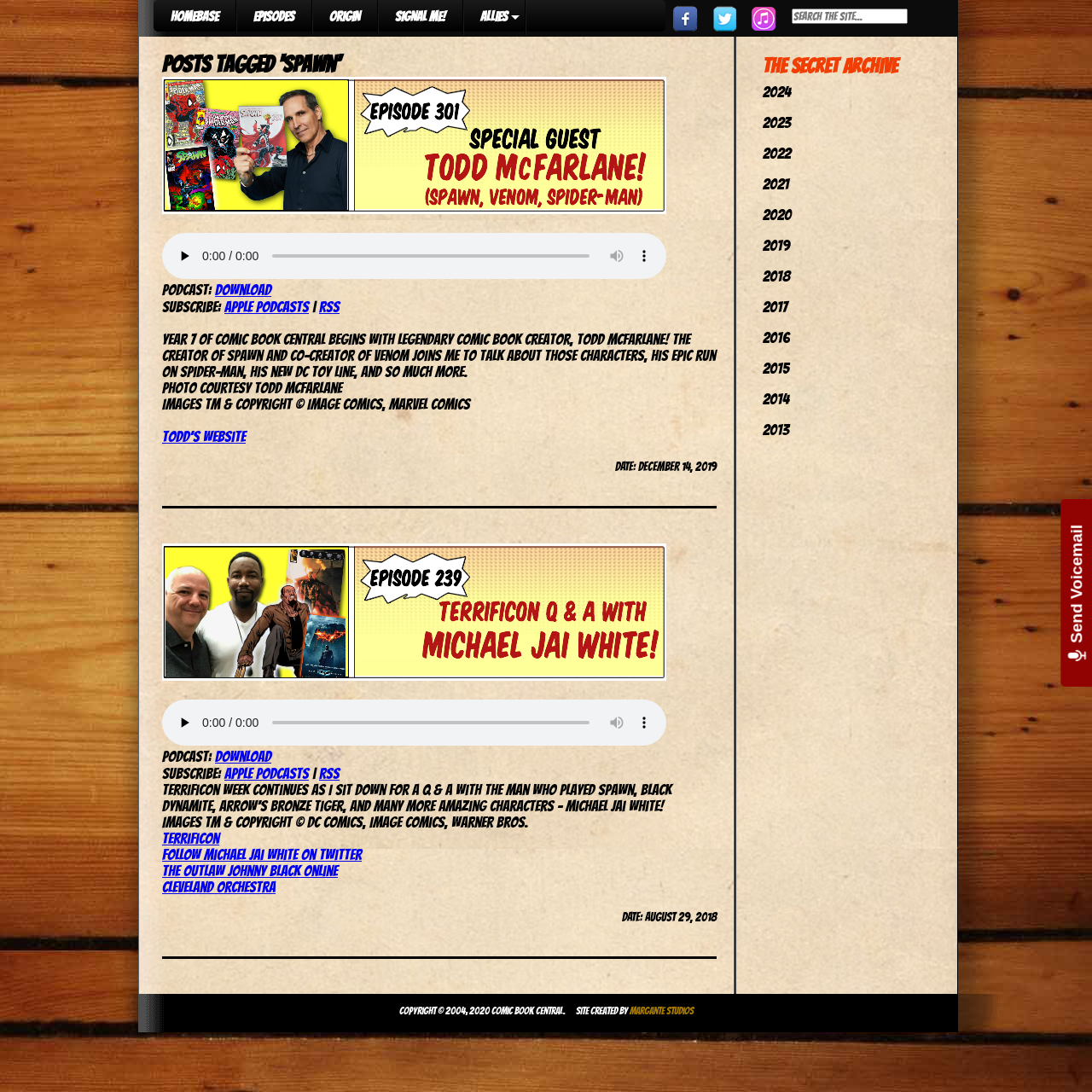Pinpoint the bounding box coordinates of the element that must be clicked to accomplish the following instruction: "Search the site using the search box". The coordinates should be in the format of four float numbers between 0 and 1, i.e., [left, top, right, bottom].

[0.725, 0.008, 0.831, 0.022]